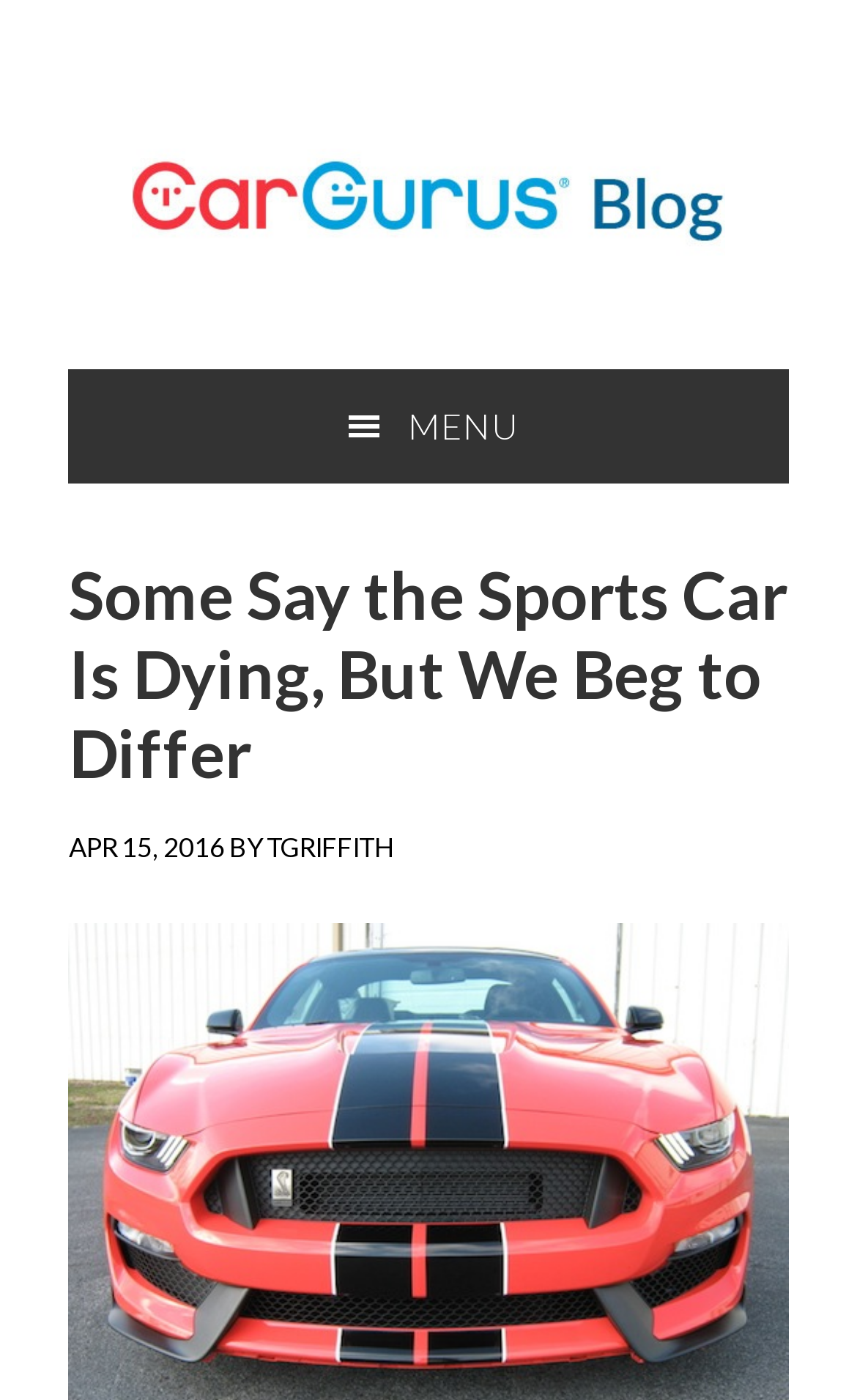What is the date of the blog post?
Using the image, give a concise answer in the form of a single word or short phrase.

APR 15, 2016